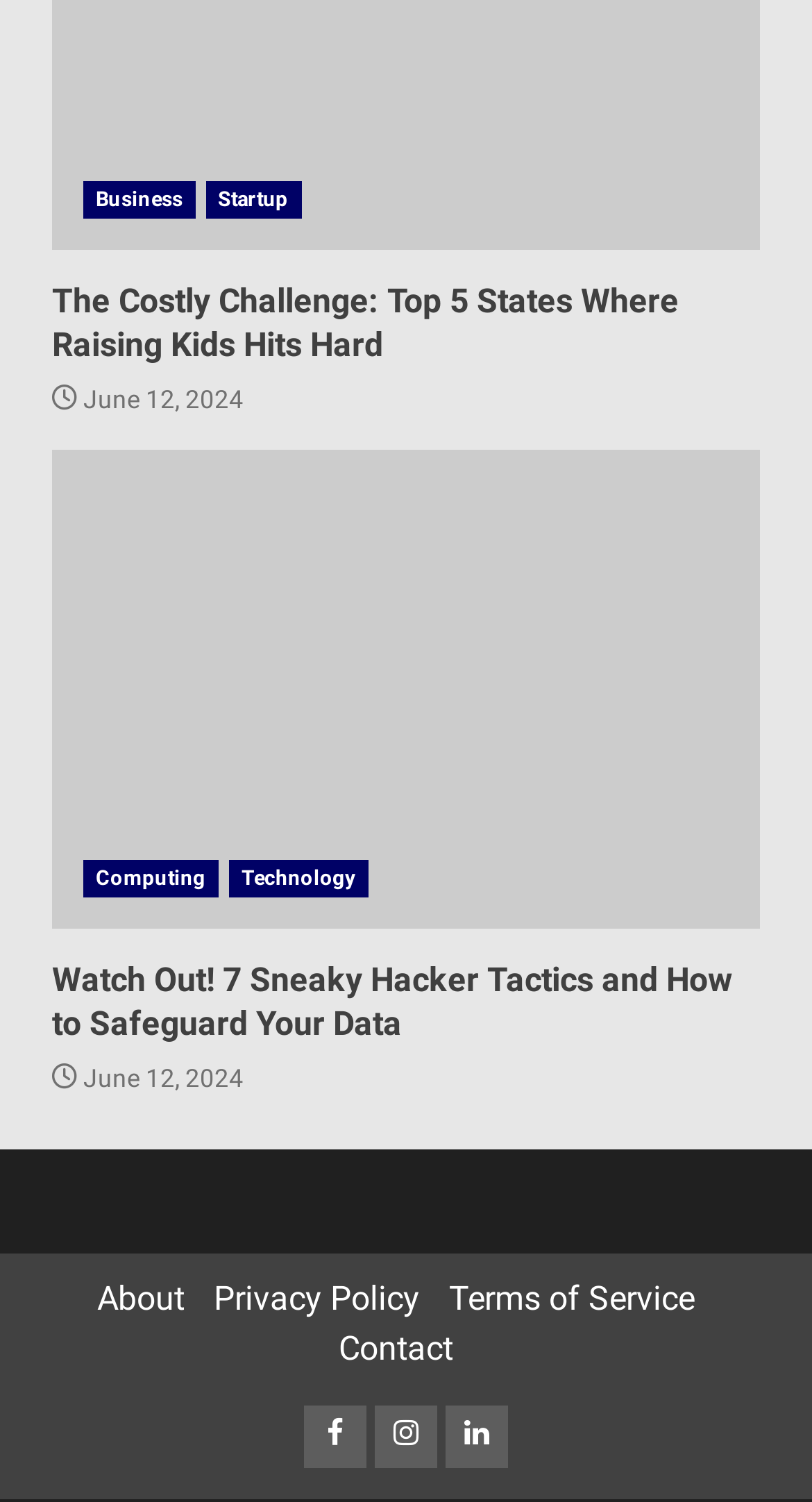What are the categories listed at the top of the page?
Could you answer the question with a detailed and thorough explanation?

I found the categories by looking at the link elements at the top of the page, which are 'Business', 'Startup', 'Computing', and 'Technology'.